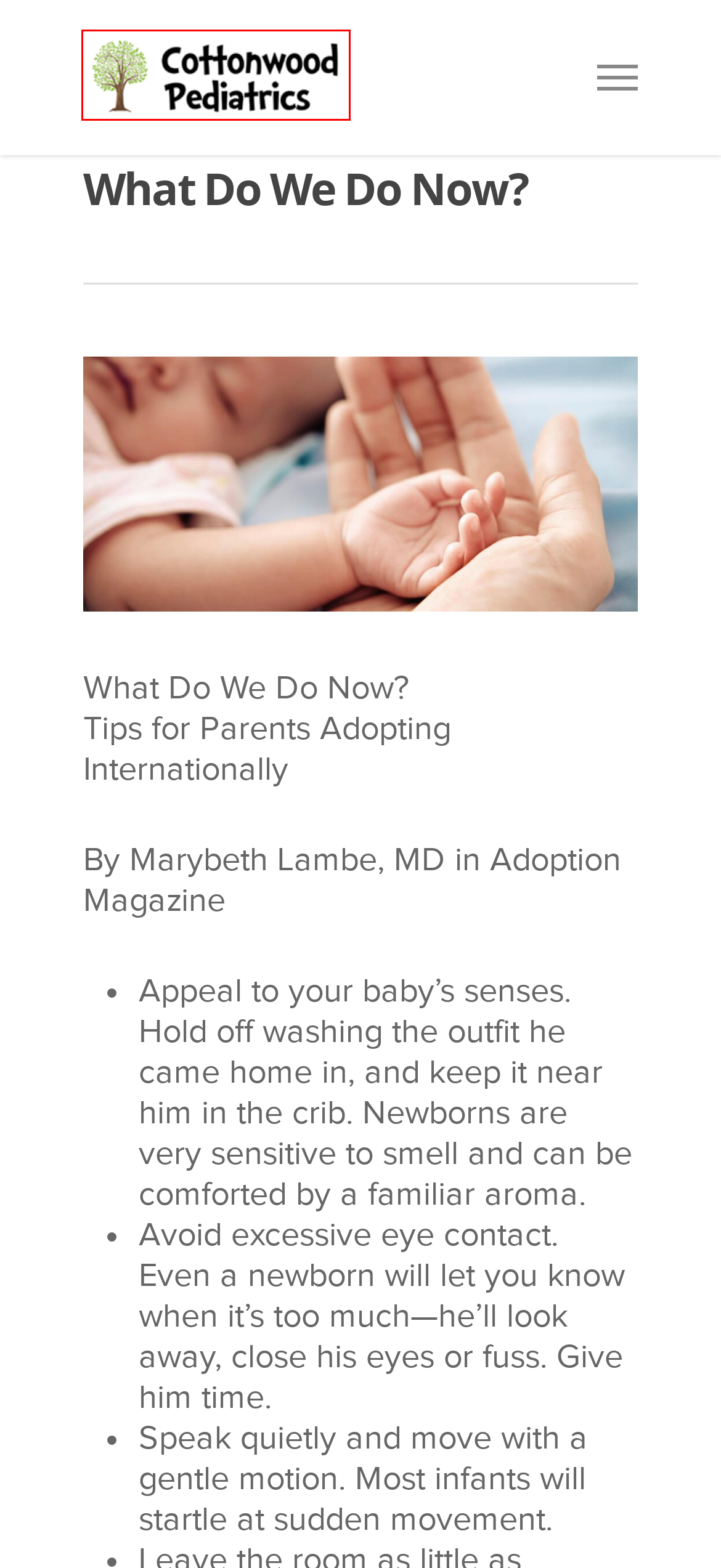You are provided with a screenshot of a webpage that includes a red rectangle bounding box. Please choose the most appropriate webpage description that matches the new webpage after clicking the element within the red bounding box. Here are the candidates:
A. Mental Health Archives - Cottonwood Pediatrics
B. Contact Us - Cottonwood Pediatrics
C. Cottonwood Pediatrics - Our Family, Caring for Yours.
D. Child Development Archives - Cottonwood Pediatrics
E. Forms - Cottonwood Pediatrics
F. Why Choose Us - Cottonwood Pediatrics
G. Uncategorized Archives - Cottonwood Pediatrics
H. Learning Library - Cottonwood Pediatrics

C